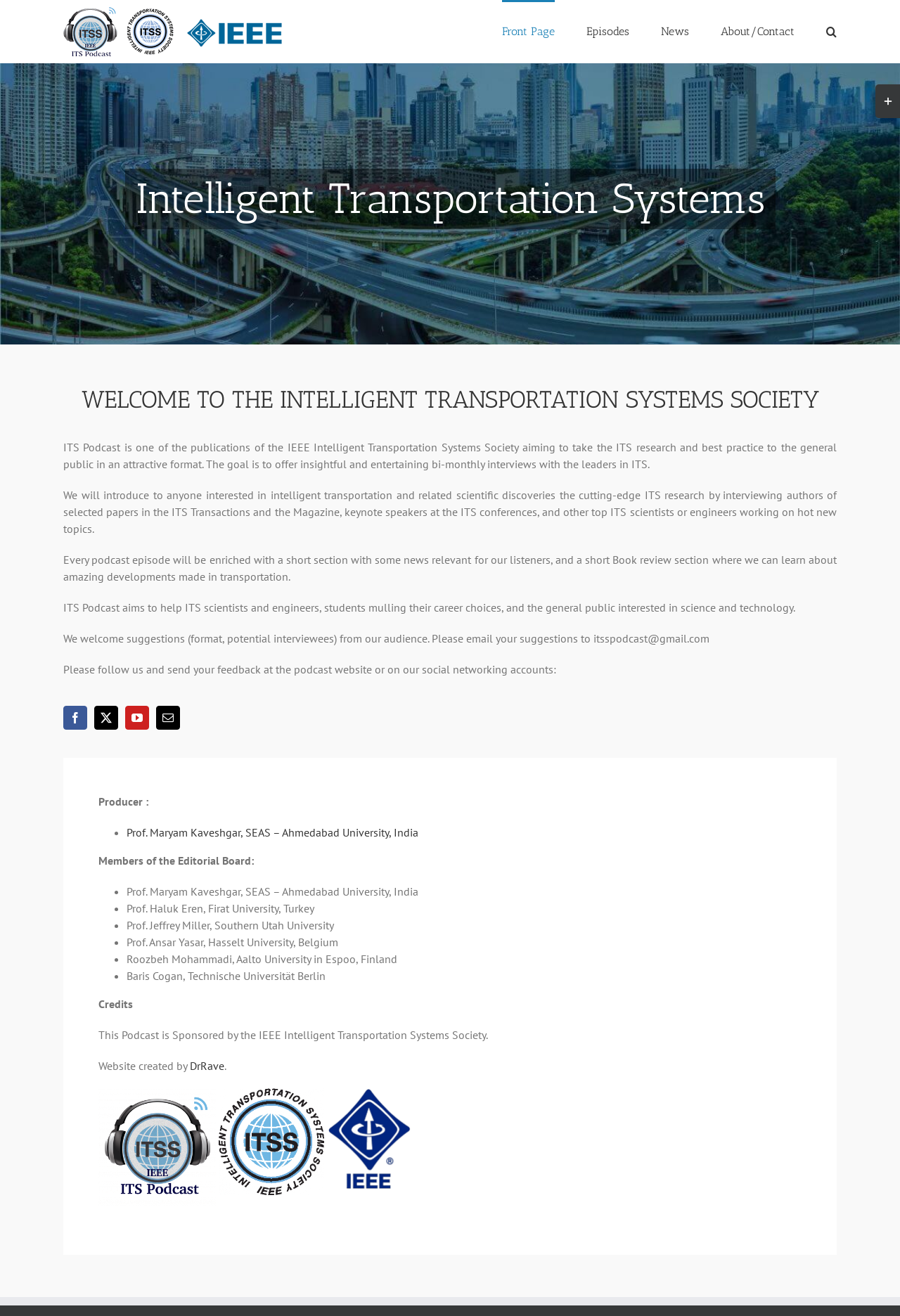Could you indicate the bounding box coordinates of the region to click in order to complete this instruction: "Follow ITS Podcast on Facebook".

[0.07, 0.536, 0.097, 0.554]